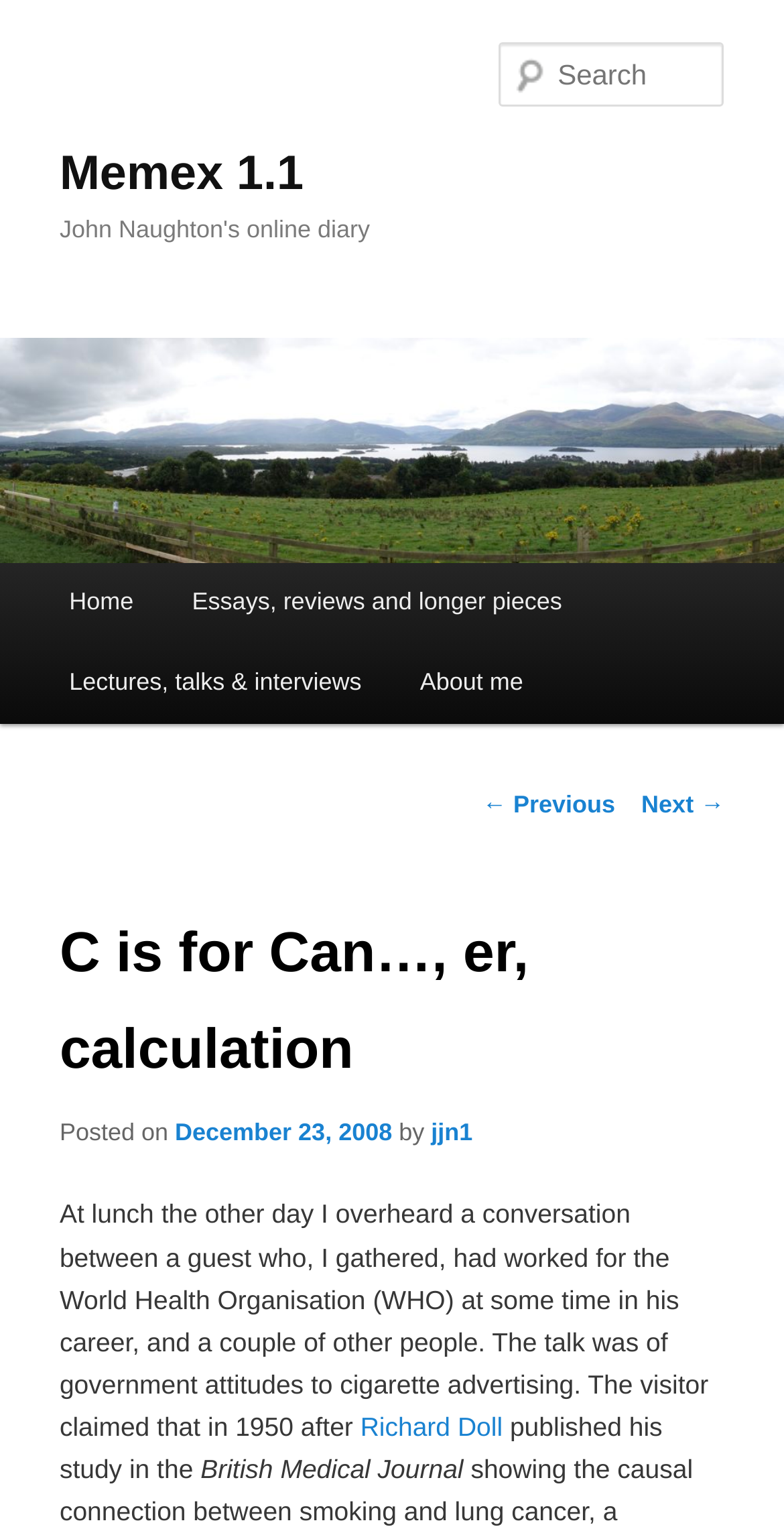Please indicate the bounding box coordinates for the clickable area to complete the following task: "Go to Memex 1.1 homepage". The coordinates should be specified as four float numbers between 0 and 1, i.e., [left, top, right, bottom].

[0.076, 0.096, 0.387, 0.131]